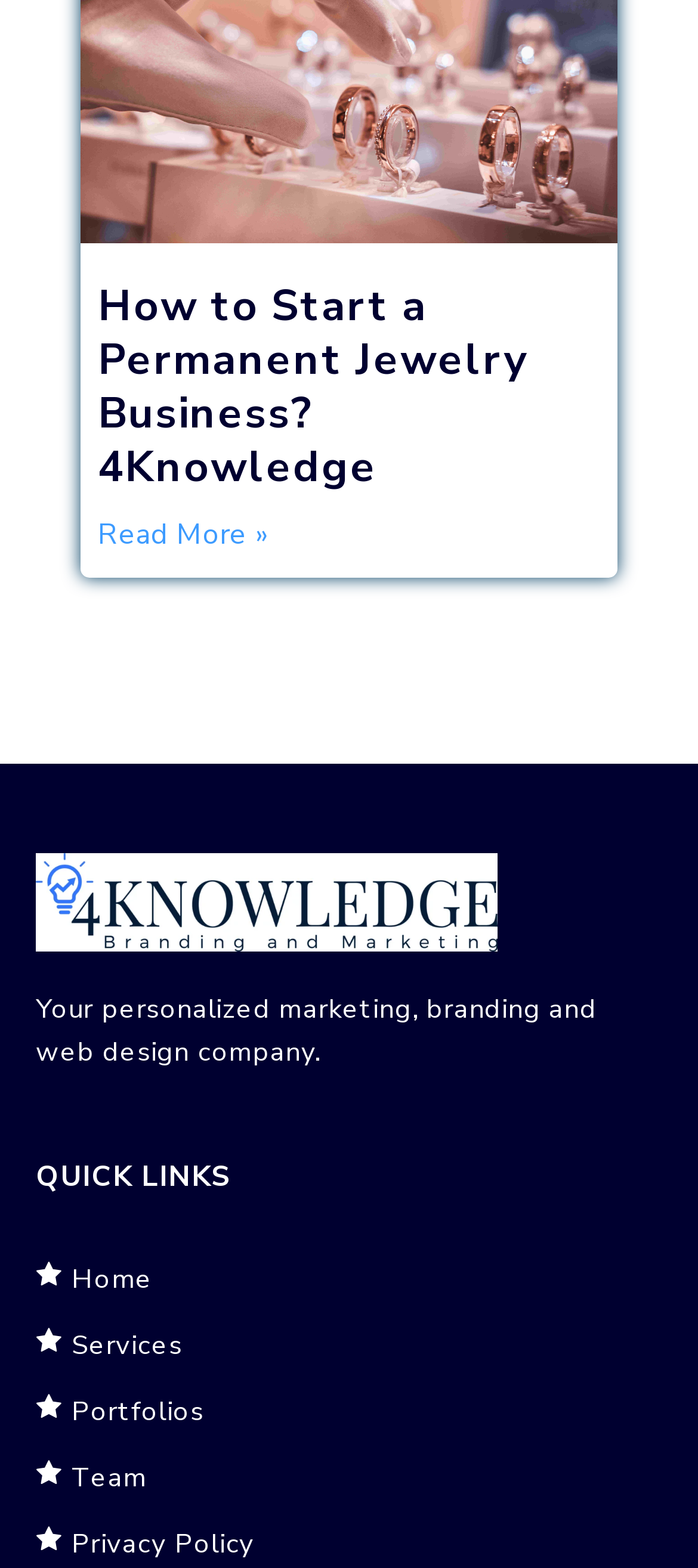Provide the bounding box coordinates for the area that should be clicked to complete the instruction: "Click on the 'How to Start a Permanent Jewelry Business? 4Knowledge' link".

[0.14, 0.177, 0.758, 0.316]